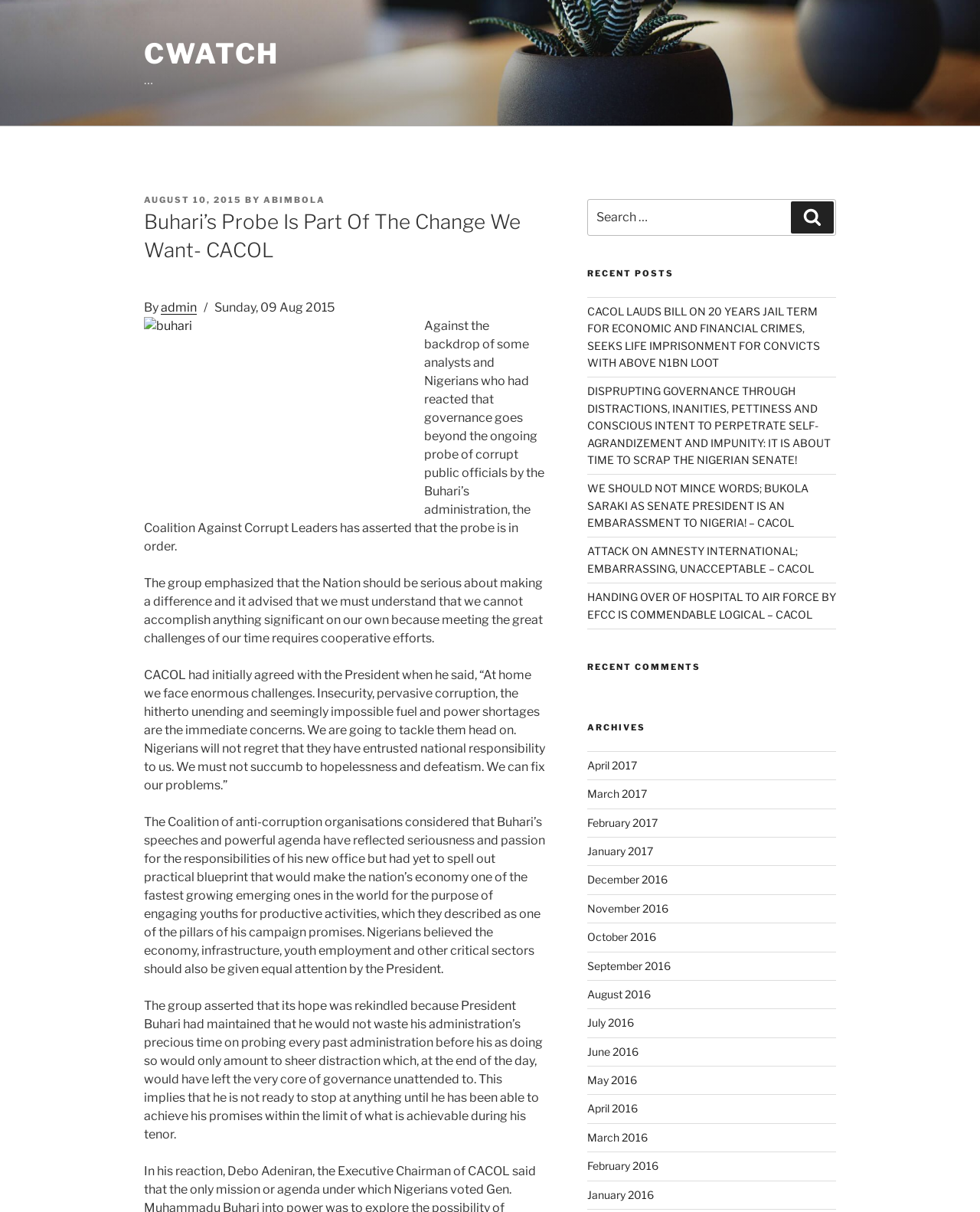How many months are listed in the archives section?
Answer the question with a single word or phrase derived from the image.

12